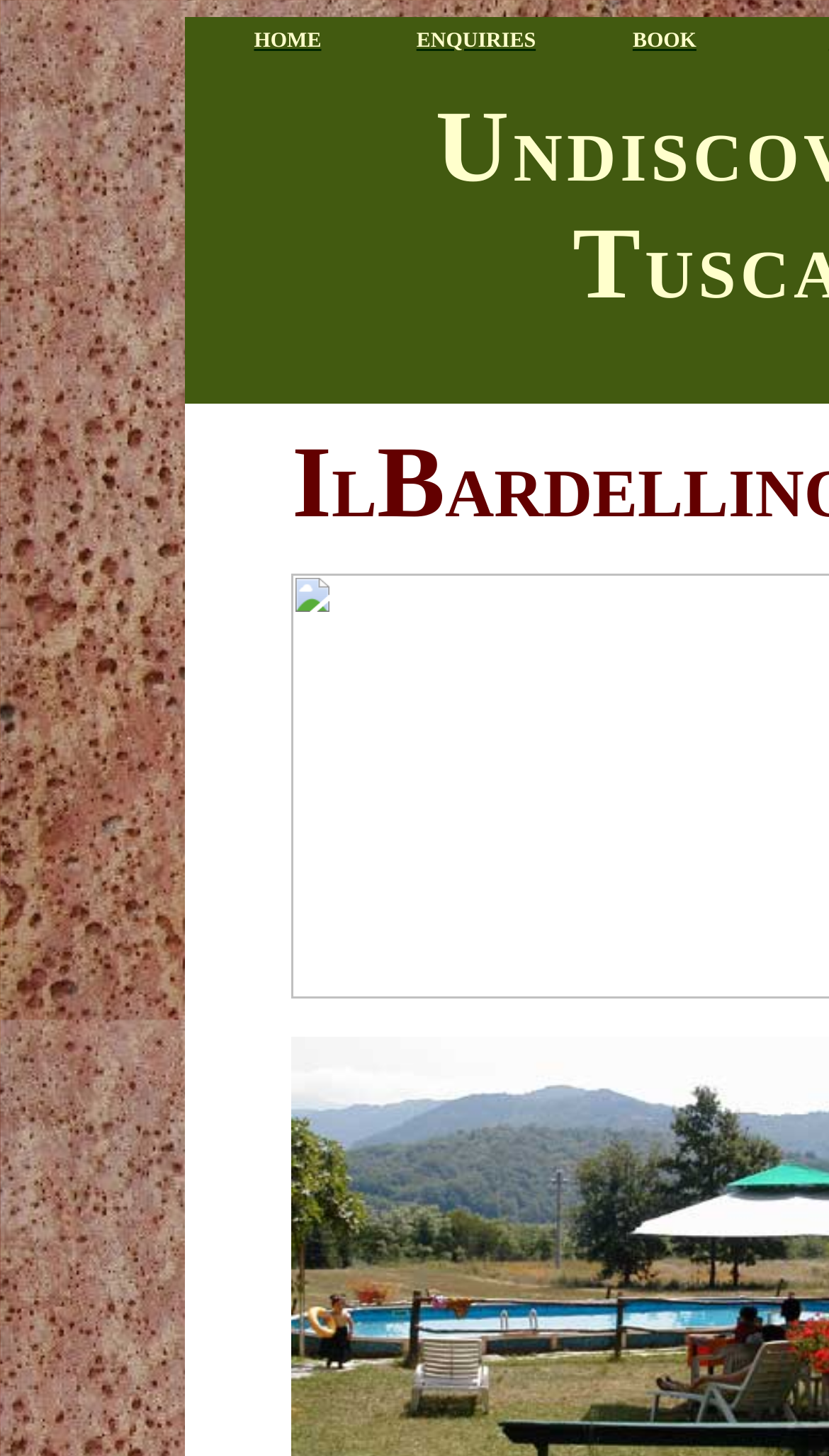Determine the bounding box coordinates of the UI element that matches the following description: "HOME". The coordinates should be four float numbers between 0 and 1 in the format [left, top, right, bottom].

[0.306, 0.013, 0.388, 0.038]